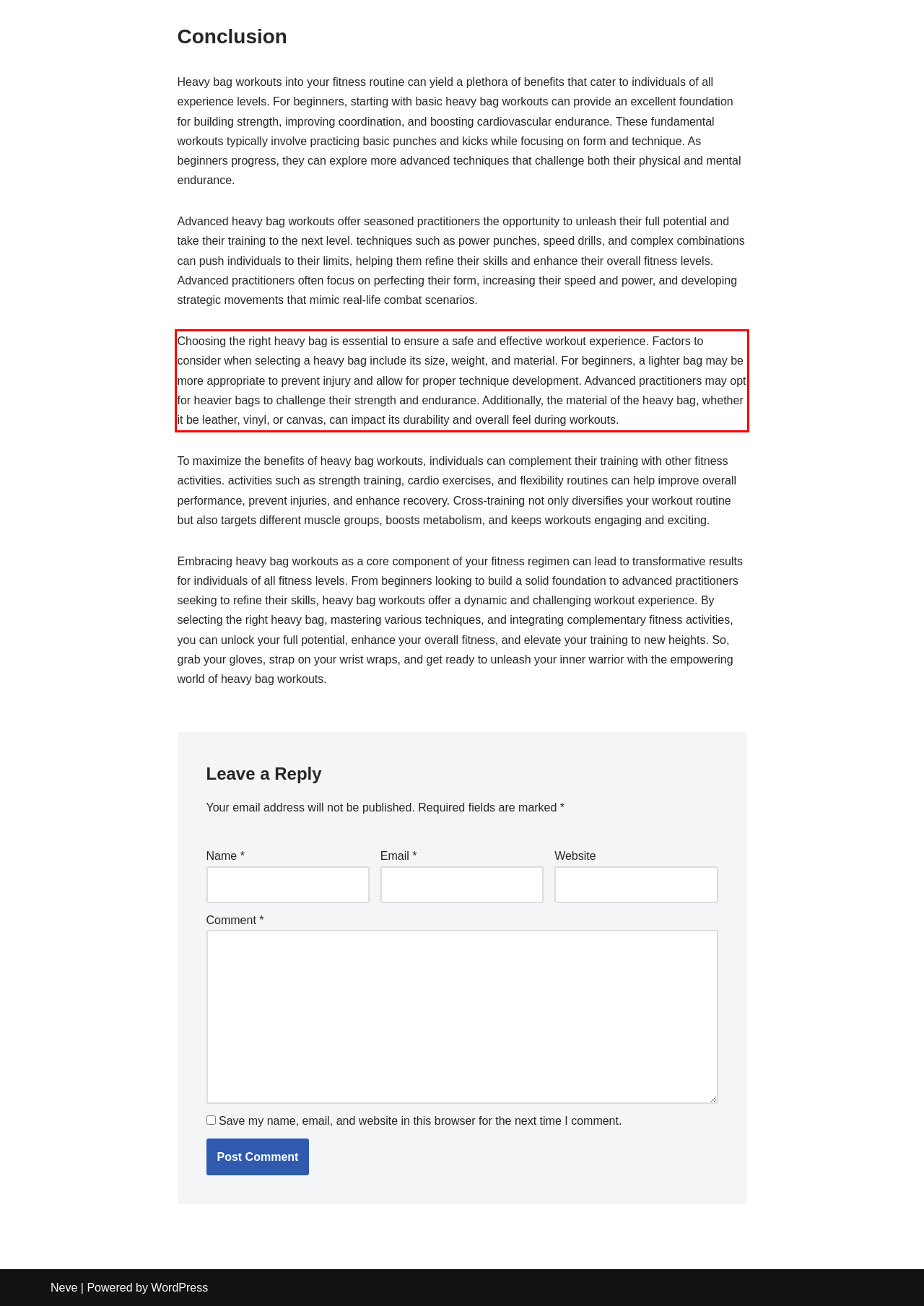You have a screenshot with a red rectangle around a UI element. Recognize and extract the text within this red bounding box using OCR.

Choosing the right heavy bag is essential to ensure a safe and effective workout experience. Factors to consider when selecting a heavy bag include its size, weight, and material. For beginners, a lighter bag may be more appropriate to prevent injury and allow for proper technique development. Advanced practitioners may opt for heavier bags to challenge their strength and endurance. Additionally, the material of the heavy bag, whether it be leather, vinyl, or canvas, can impact its durability and overall feel during workouts.